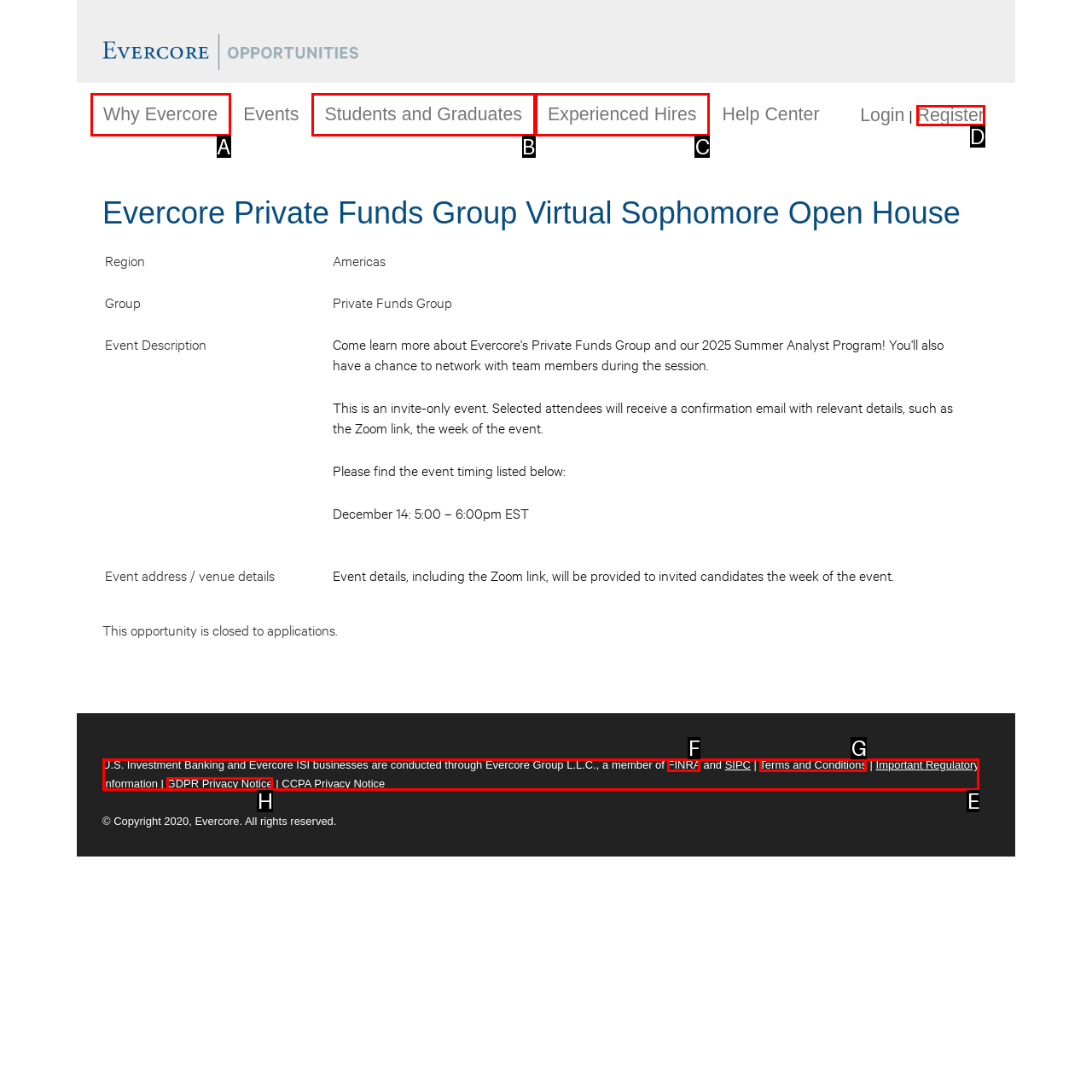Identify the option that corresponds to the description: Why Evercore. Provide only the letter of the option directly.

A